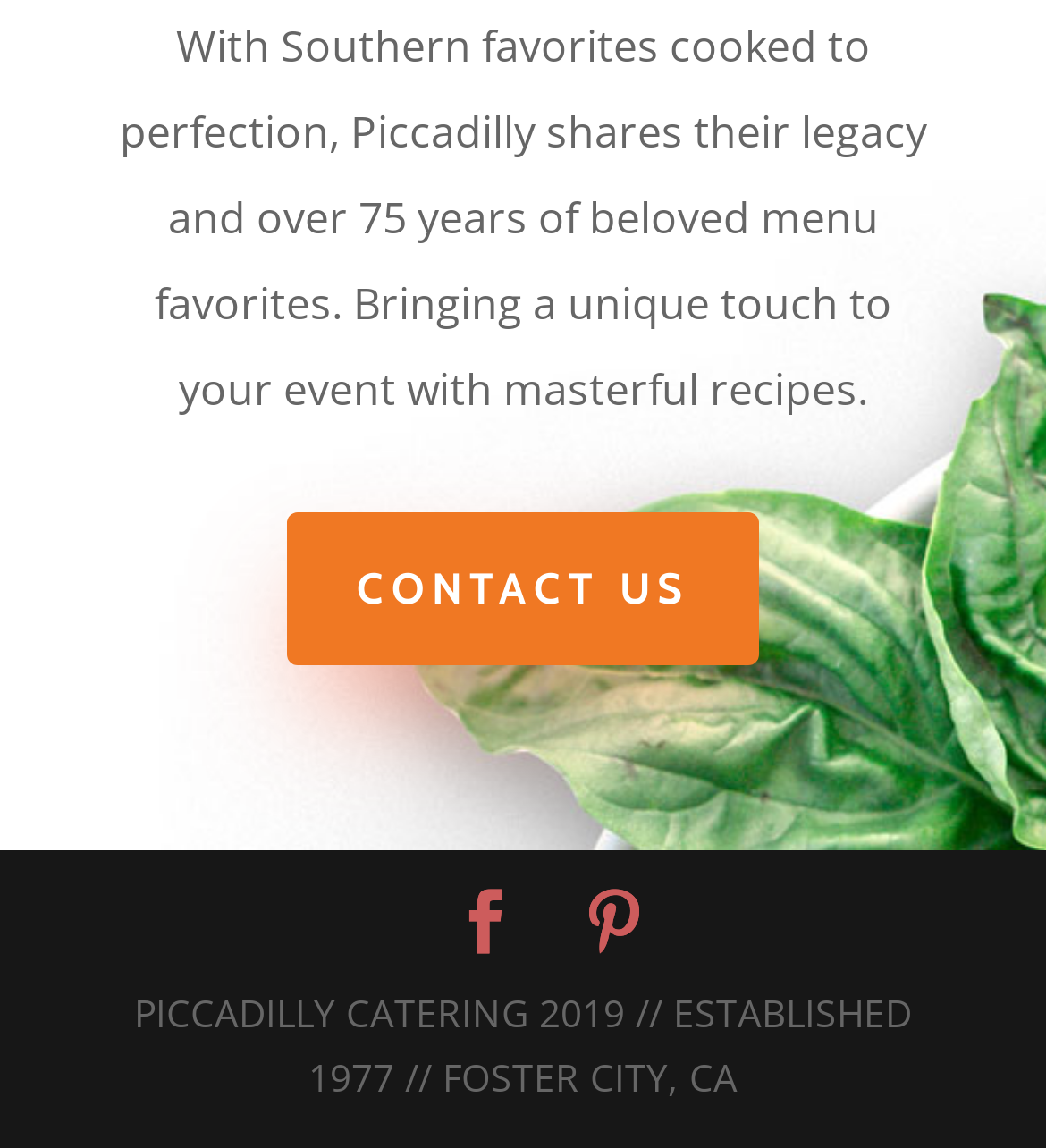Find the bounding box coordinates for the HTML element specified by: "Contact Us".

[0.274, 0.447, 0.726, 0.58]